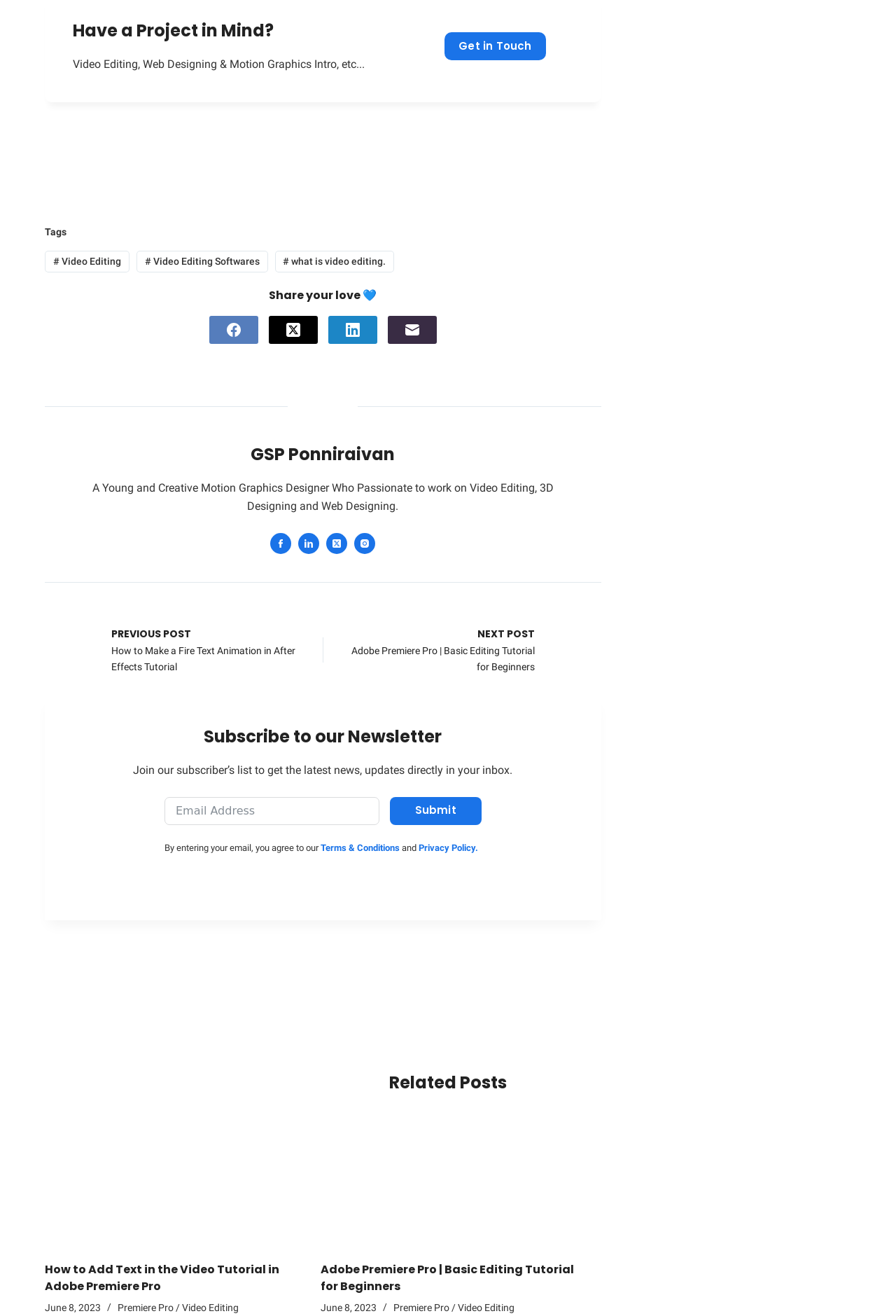Find the bounding box coordinates of the clickable region needed to perform the following instruction: "Click on 'NEXT POST Adobe Premiere Pro | Basic Editing Tutorial for Beginners'". The coordinates should be provided as four float numbers between 0 and 1, i.e., [left, top, right, bottom].

[0.385, 0.475, 0.671, 0.513]